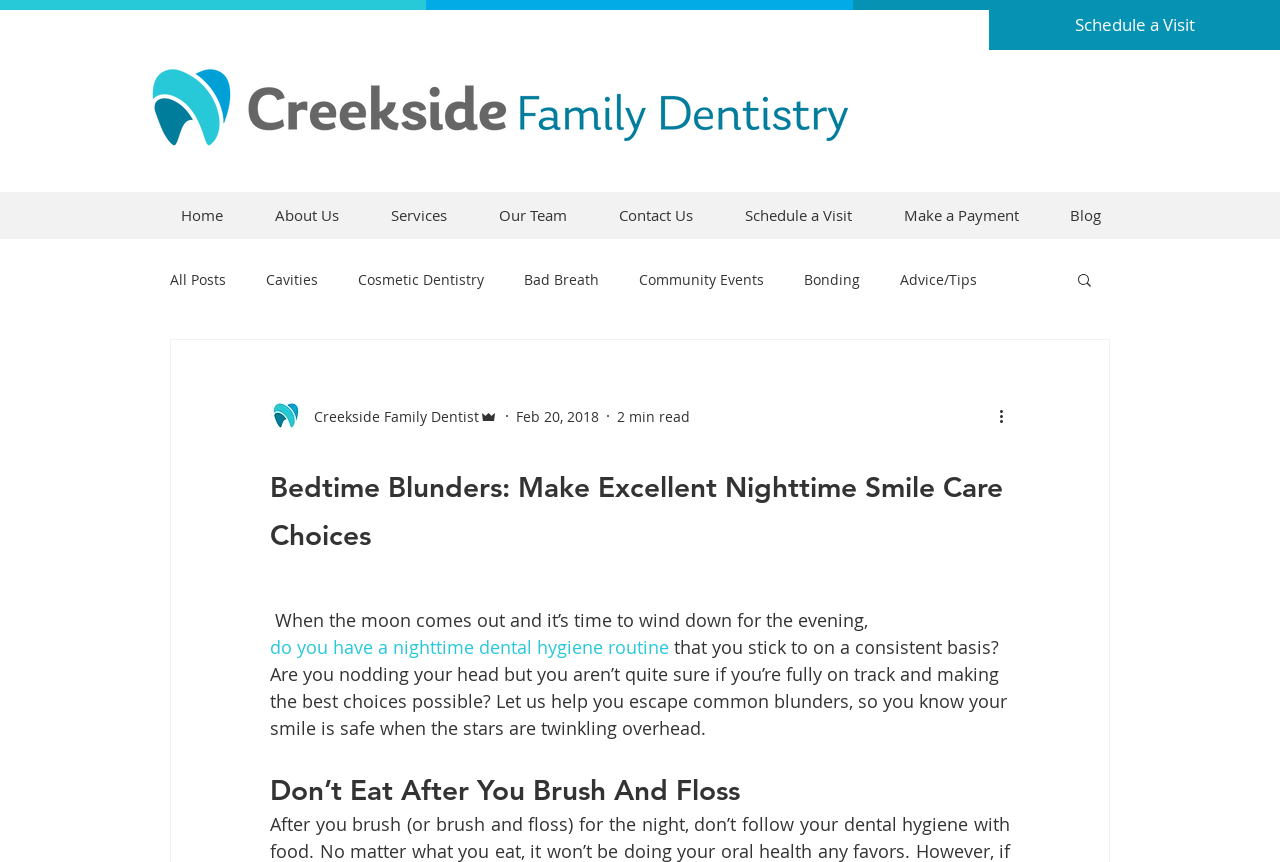How many minutes does it take to read the blog post?
Please respond to the question with a detailed and informative answer.

The reading time of the blog post is indicated below the author's name and date, which says '2 min read'.